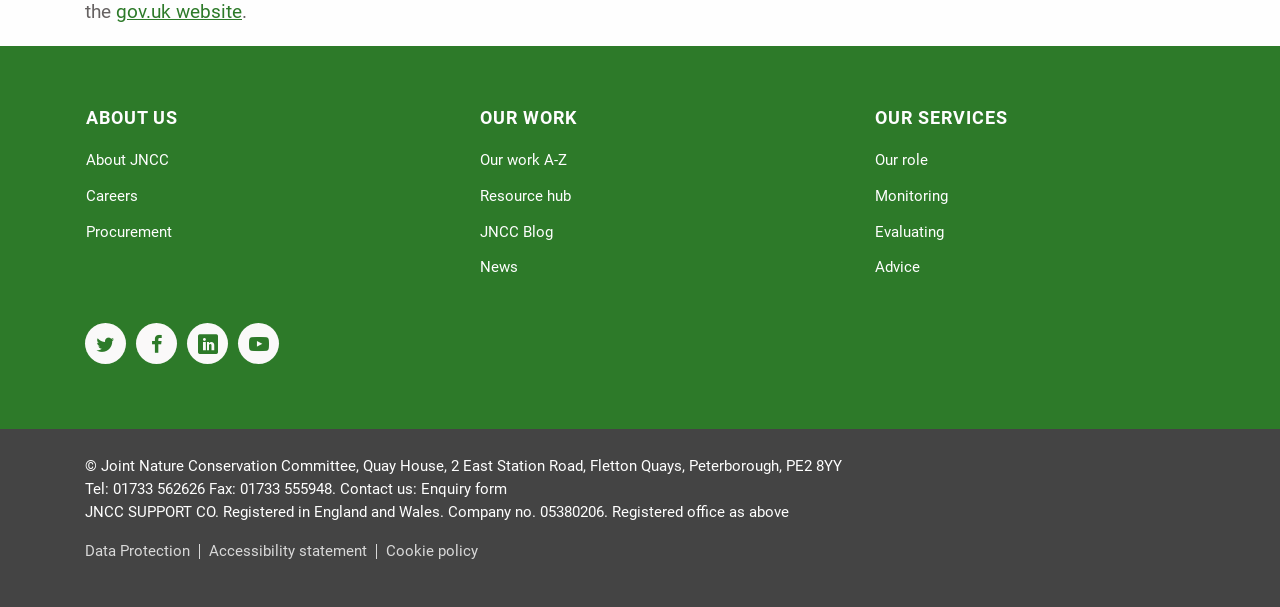What is the name of the road where the organization is located?
Based on the image, provide your answer in one word or phrase.

East Station Road